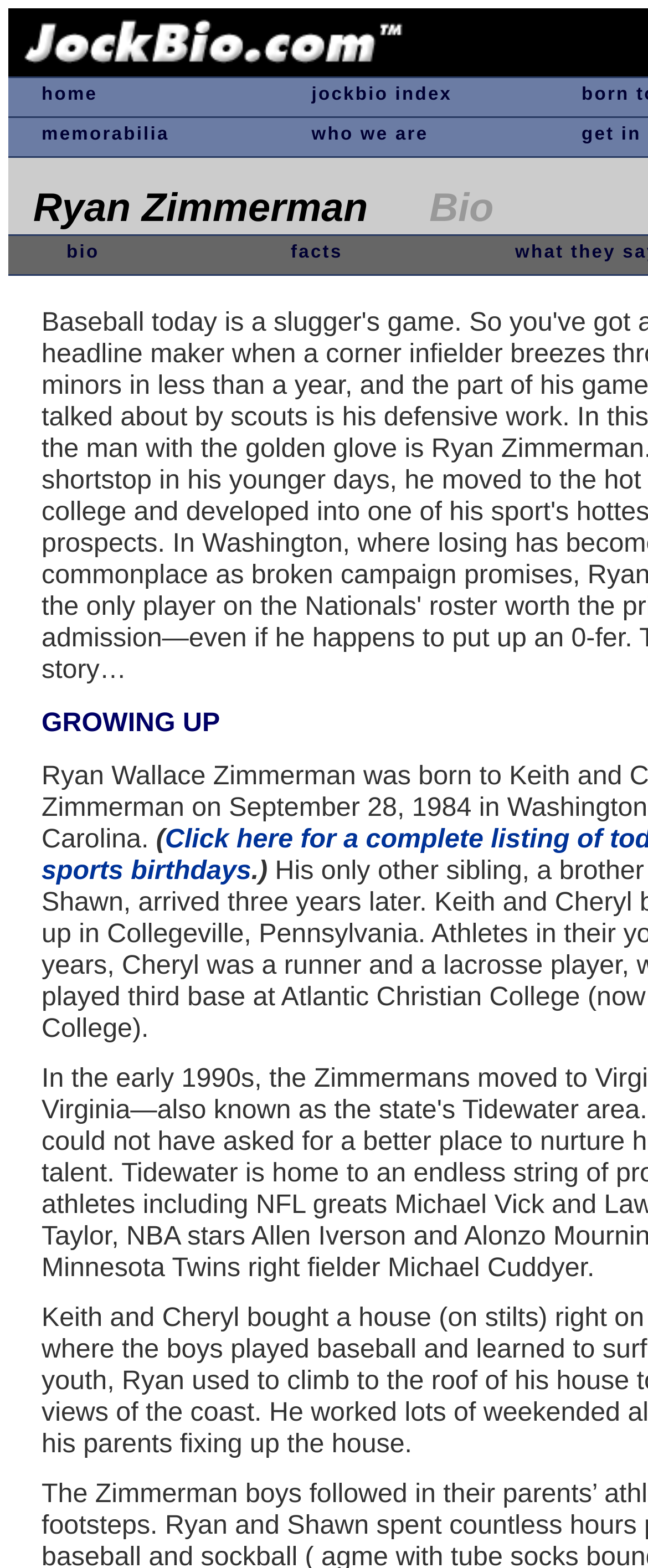Write an elaborate caption that captures the essence of the webpage.

The webpage is about Ryan Zimmerman's biography, as indicated by the title "JockBio: Ryan Zimmerman Biography". 

At the top of the page, there are five grid cells arranged horizontally, each containing a link. From left to right, the links are labeled "home", "jockbio index", "memorabilia", "who we are", and "bio" and "facts" which are placed slightly below the first four links. 

Below these links, there is a small, isolated text element containing a single period (.) near the top-center of the page.